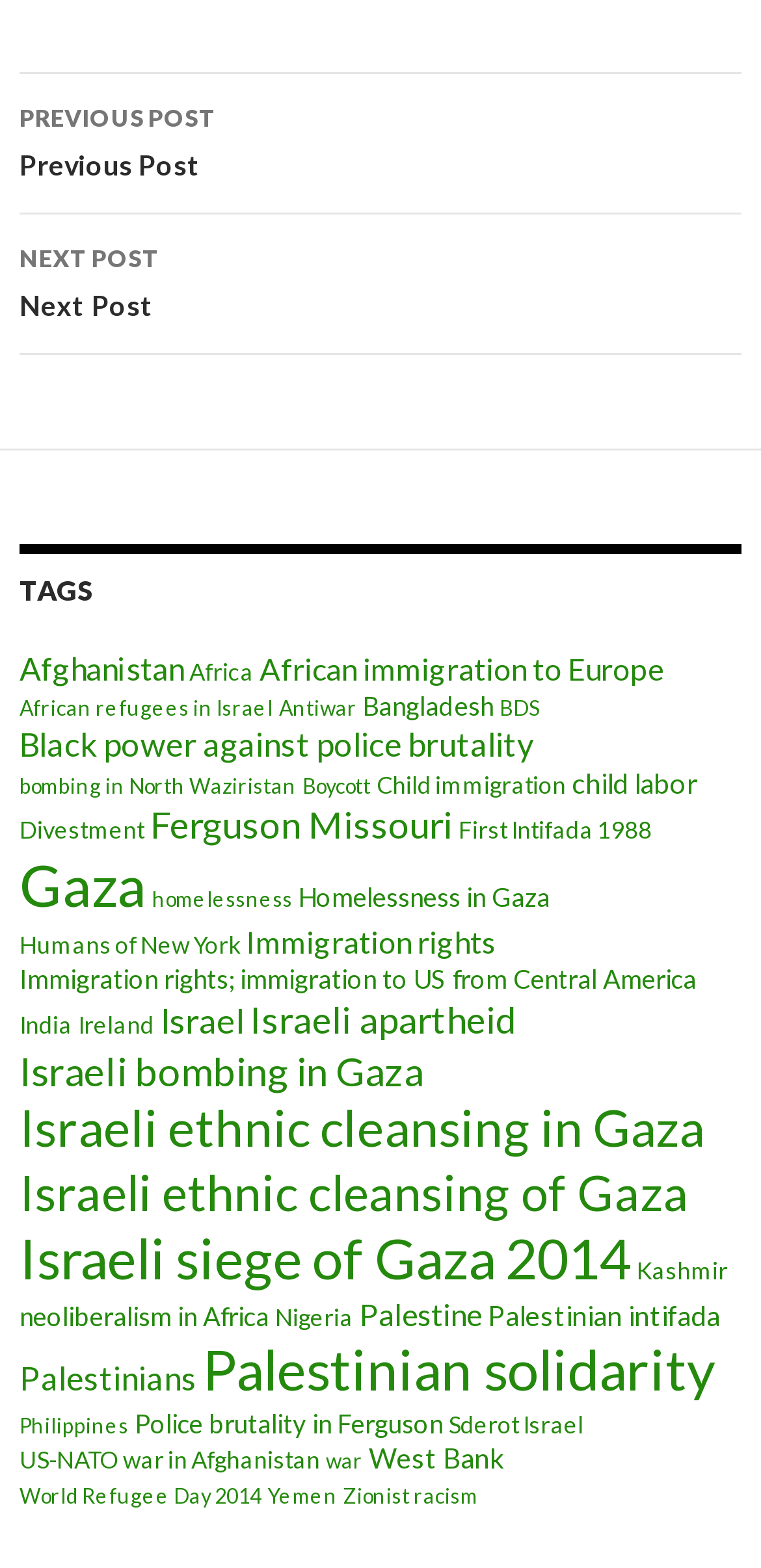Please identify the bounding box coordinates of the area that needs to be clicked to follow this instruction: "Explore the 'Palestinian solidarity' topic".

[0.267, 0.852, 0.941, 0.894]